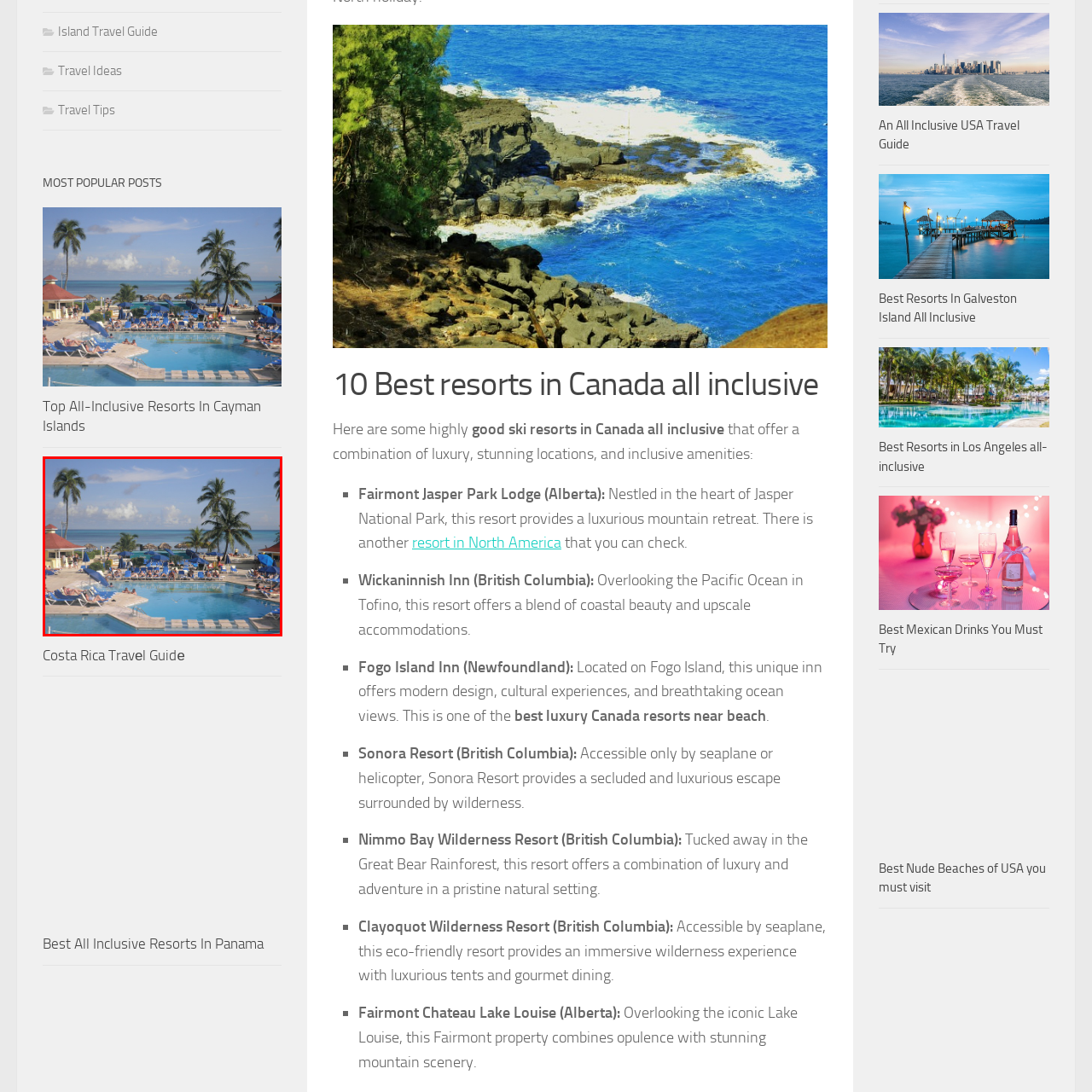What is the color of the ocean in the background?
Inspect the image indicated by the red outline and answer the question with a single word or short phrase.

Blue